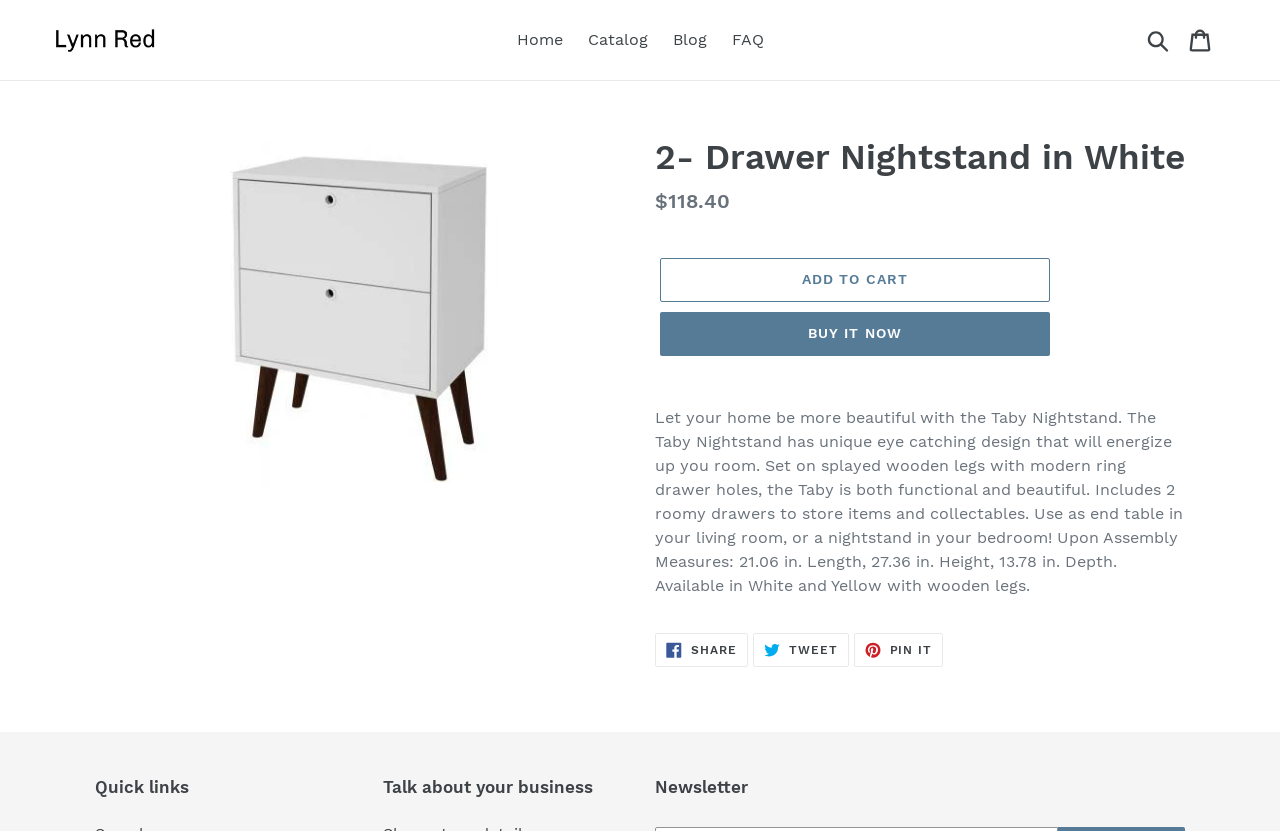What is the name of the nightstand?
Using the image as a reference, give a one-word or short phrase answer.

Taby Nightstand